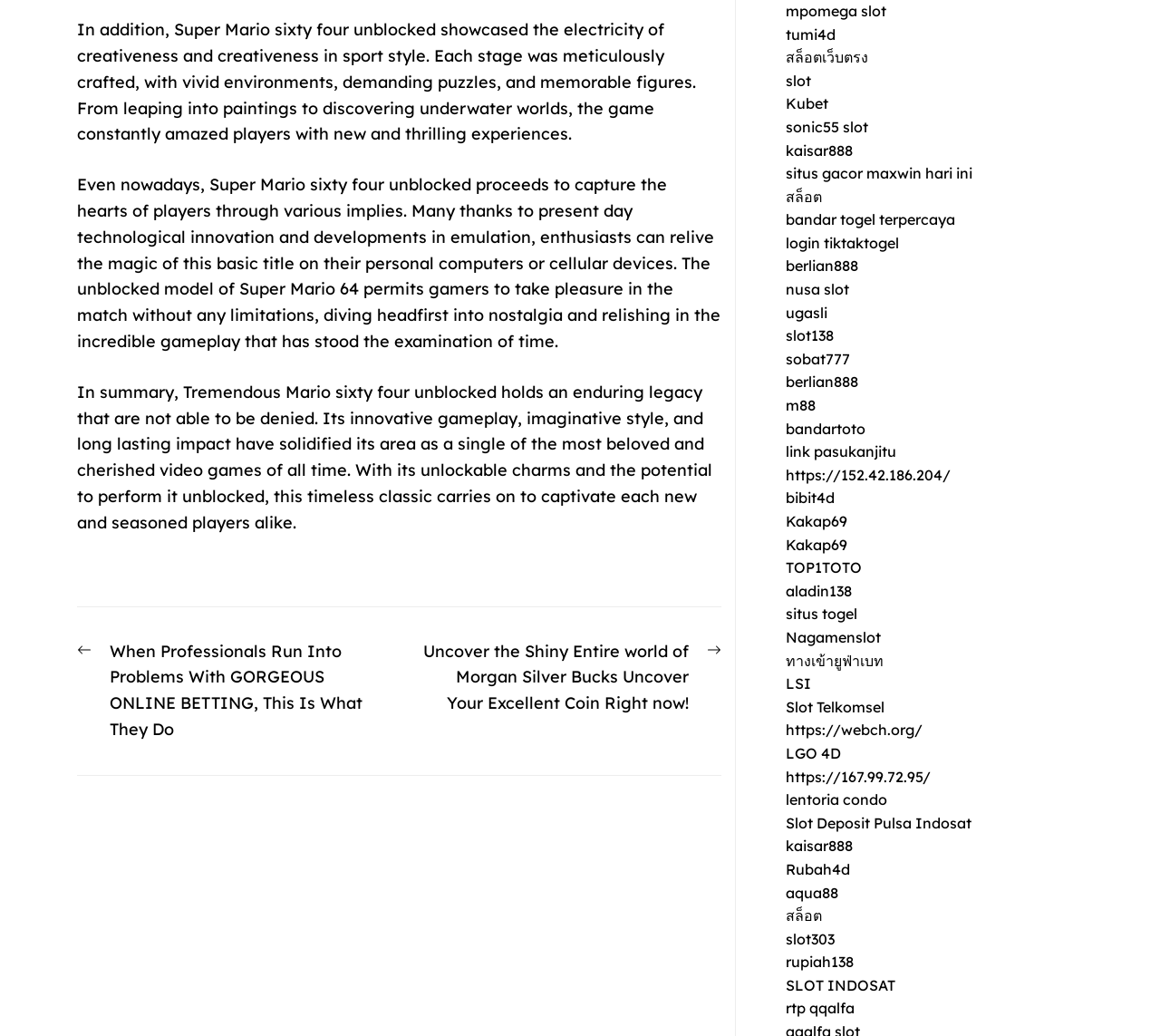Pinpoint the bounding box coordinates of the area that must be clicked to complete this instruction: "Visit the 'mpomega slot' website".

[0.677, 0.002, 0.764, 0.019]